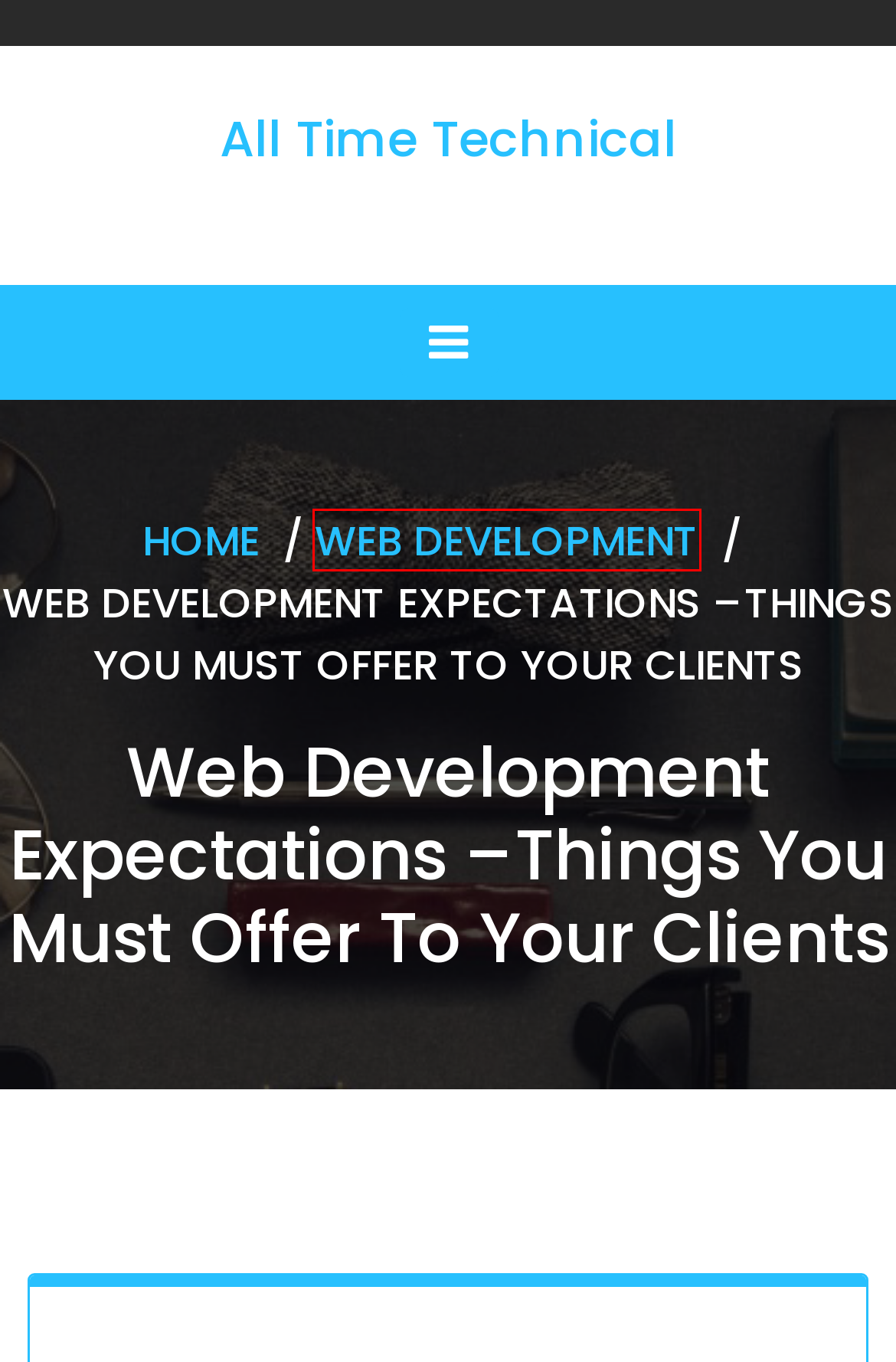Review the screenshot of a webpage containing a red bounding box around an element. Select the description that best matches the new webpage after clicking the highlighted element. The options are:
A. December 2023 – All Time Technical
B. January 2024 – All Time Technical
C. Pros of Laravel Framework for web development – All Time Technical
D. All Time Technical
E. July 2023 – All Time Technical
F. Six Must Do Tech Tips Before You Take a Business Trip – All Time Technical
G. Web Development – All Time Technical
H. August 2023 – All Time Technical

G